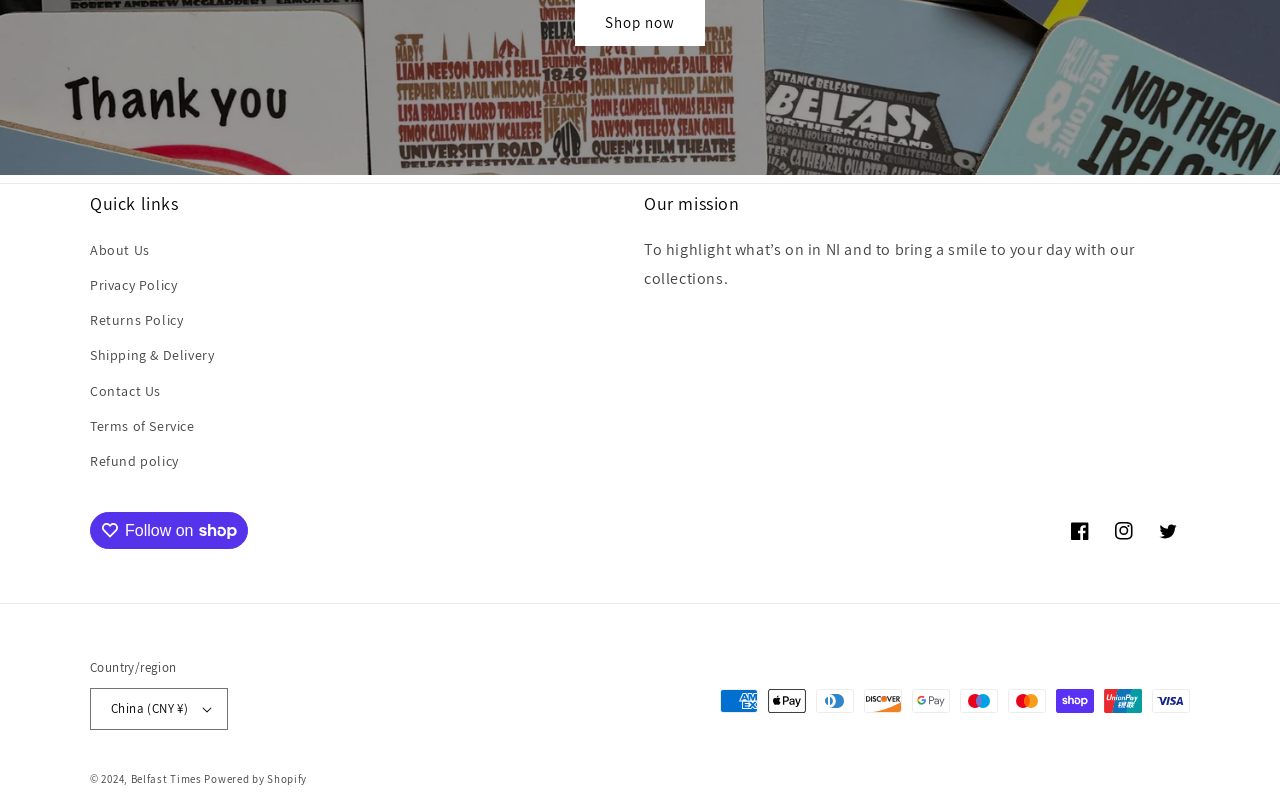Extract the bounding box coordinates for the UI element described as: "Visual Arts".

None